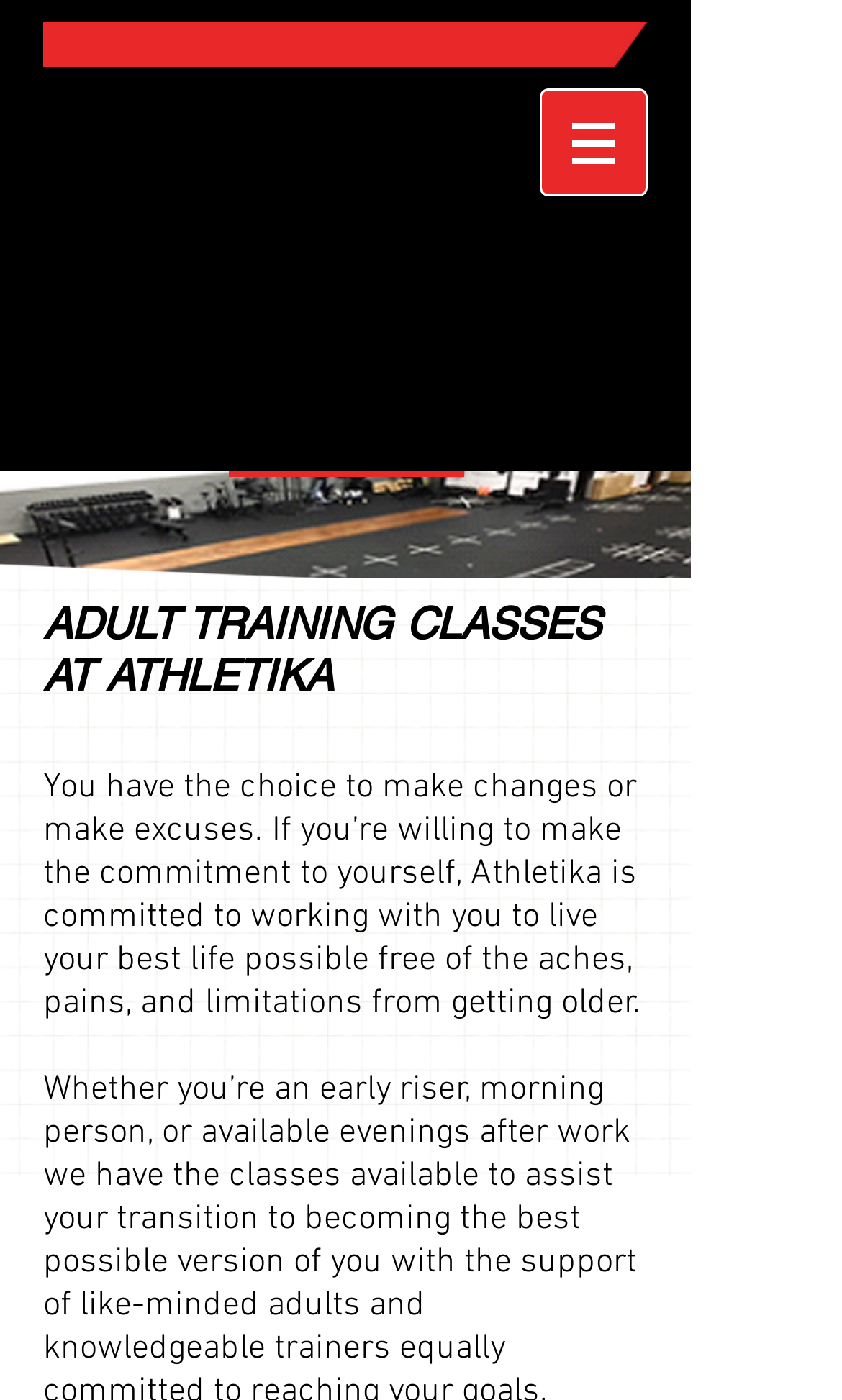Describe the webpage in detail, including text, images, and layout.

The webpage is about Adult Training Classes at Athletika. At the top, there is a banner image spanning almost the entire width of the page. Below the banner, on the right side, there is a navigation menu labeled "Site" with a button that has a popup menu. The button is accompanied by a small image. 

On the left side, there are two headings, "ADULT TRAINING CLASSES" and "AT ATHLETIKA", stacked on top of each other. Below these headings, there is a paragraph of text that encourages readers to make a commitment to themselves and promises that Athletika will work with them to live their best life possible.